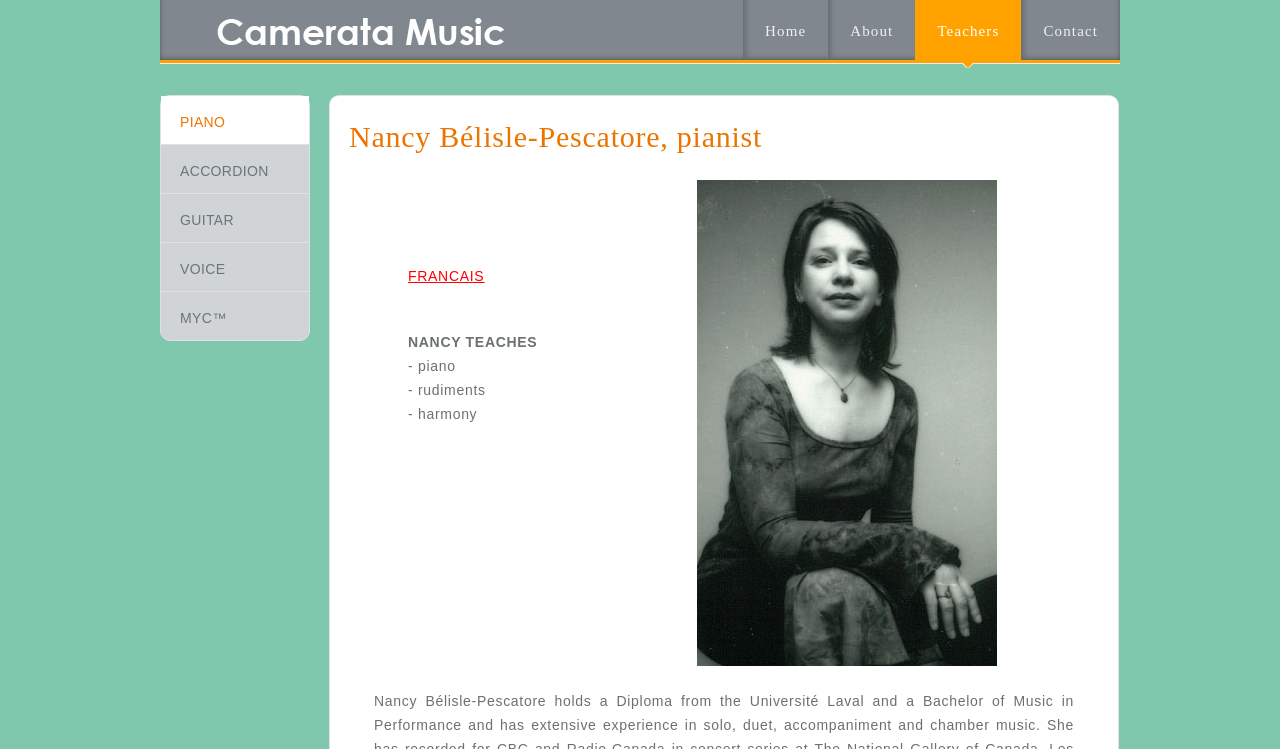What instruments are taught by Nancy?
Provide a one-word or short-phrase answer based on the image.

Piano, Accordion, Guitar, Voice